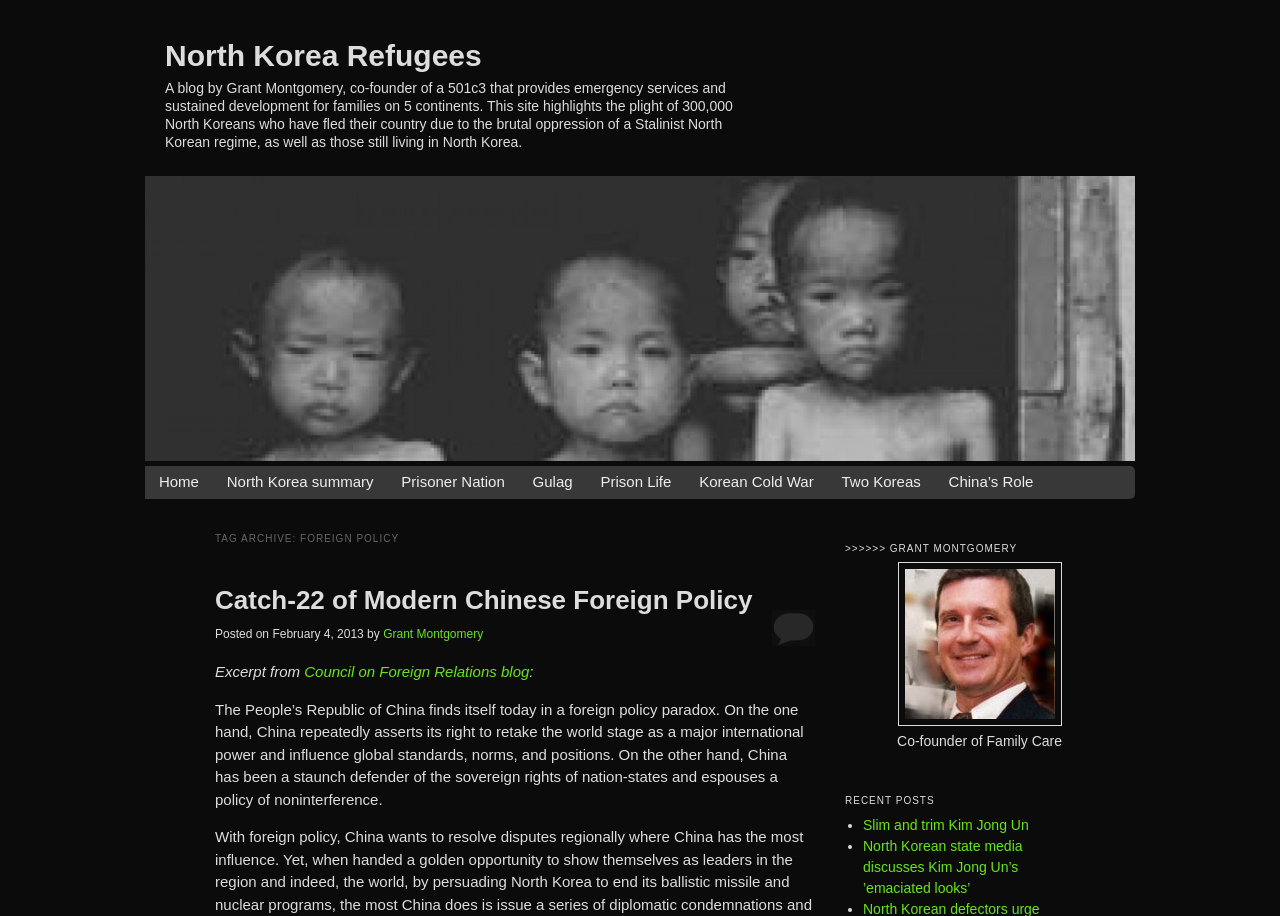Can you find the bounding box coordinates for the element that needs to be clicked to execute this instruction: "Read the 'Catch-22 of Modern Chinese Foreign Policy' article"? The coordinates should be given as four float numbers between 0 and 1, i.e., [left, top, right, bottom].

[0.168, 0.618, 0.637, 0.677]